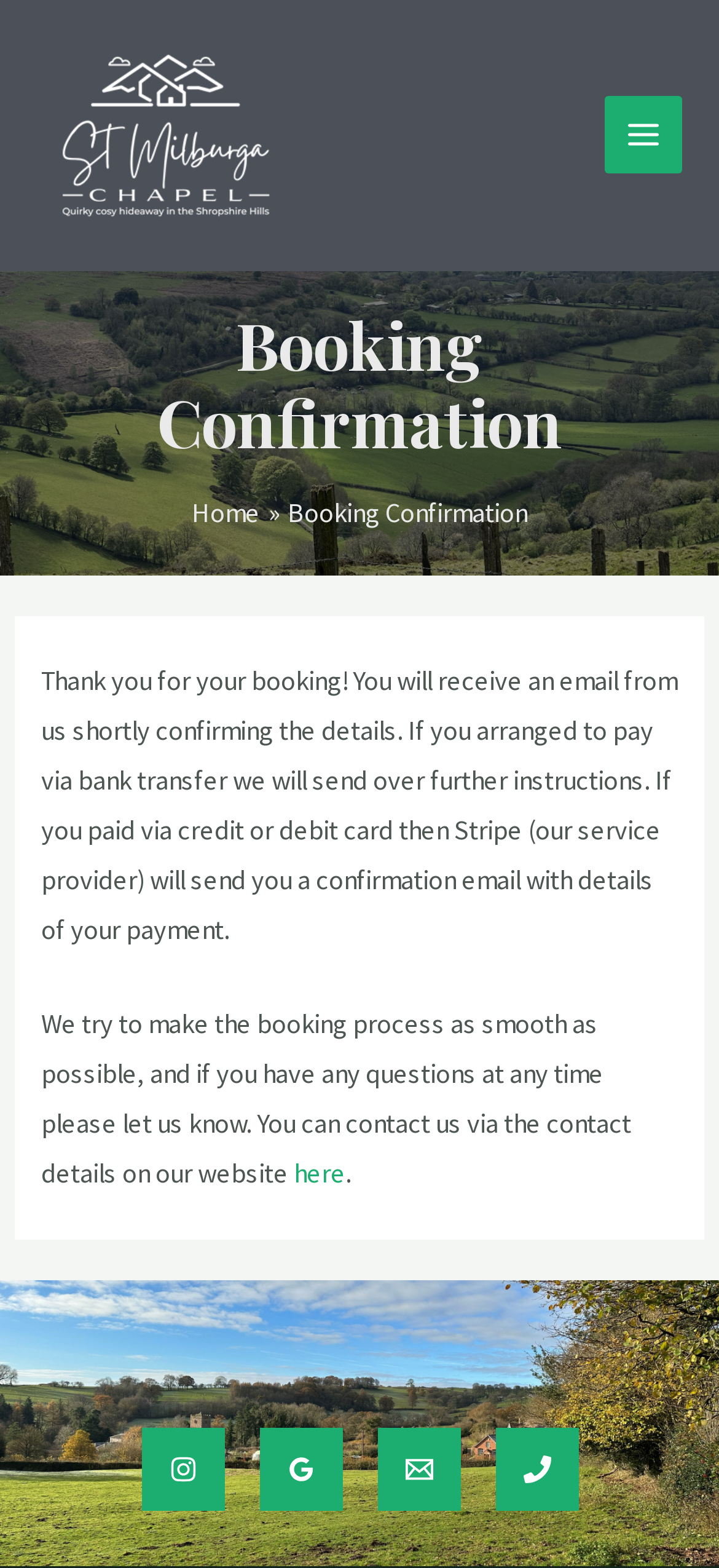Detail the webpage's structure and highlights in your description.

This webpage is a booking confirmation page for St Milburga Chapel, a holiday cottage in the Shropshire Hills, near Ludlow. At the top left, there is a link to the cottage's website, accompanied by an image of the cottage. On the top right, there is a button labeled "MAIN MENU" with an icon.

Below the top section, there is a large image that spans the entire width of the page, showing a Brown Clee Hill view. Above this image, there is a heading that reads "Booking Confirmation". Below the heading, there is a navigation section with breadcrumbs, which includes a link to the "Home" page and a static text that reads "Booking Confirmation".

The main content of the page is divided into an article section, which takes up most of the page's width. Within this section, there are two paragraphs of text. The first paragraph thanks the user for their booking and provides information about the confirmation process. The second paragraph assures the user that the booking process is smooth and invites them to contact the cottage if they have any questions.

At the bottom of the page, there are four links to the cottage's social media and contact pages, including Instagram, Google, Email, and Phone. Each link is accompanied by an icon.